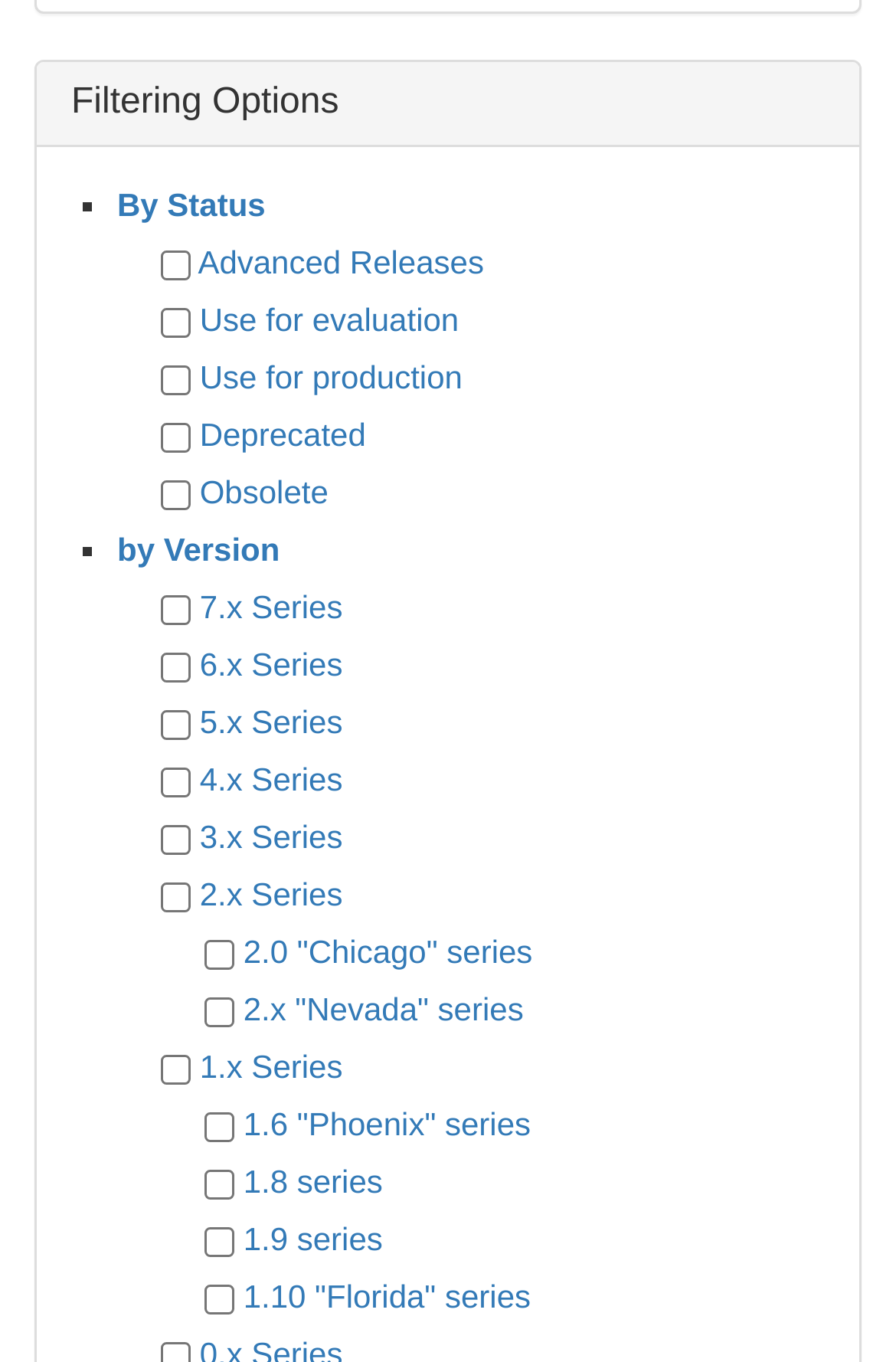Provide the bounding box coordinates of the area you need to click to execute the following instruction: "View Kind".

None